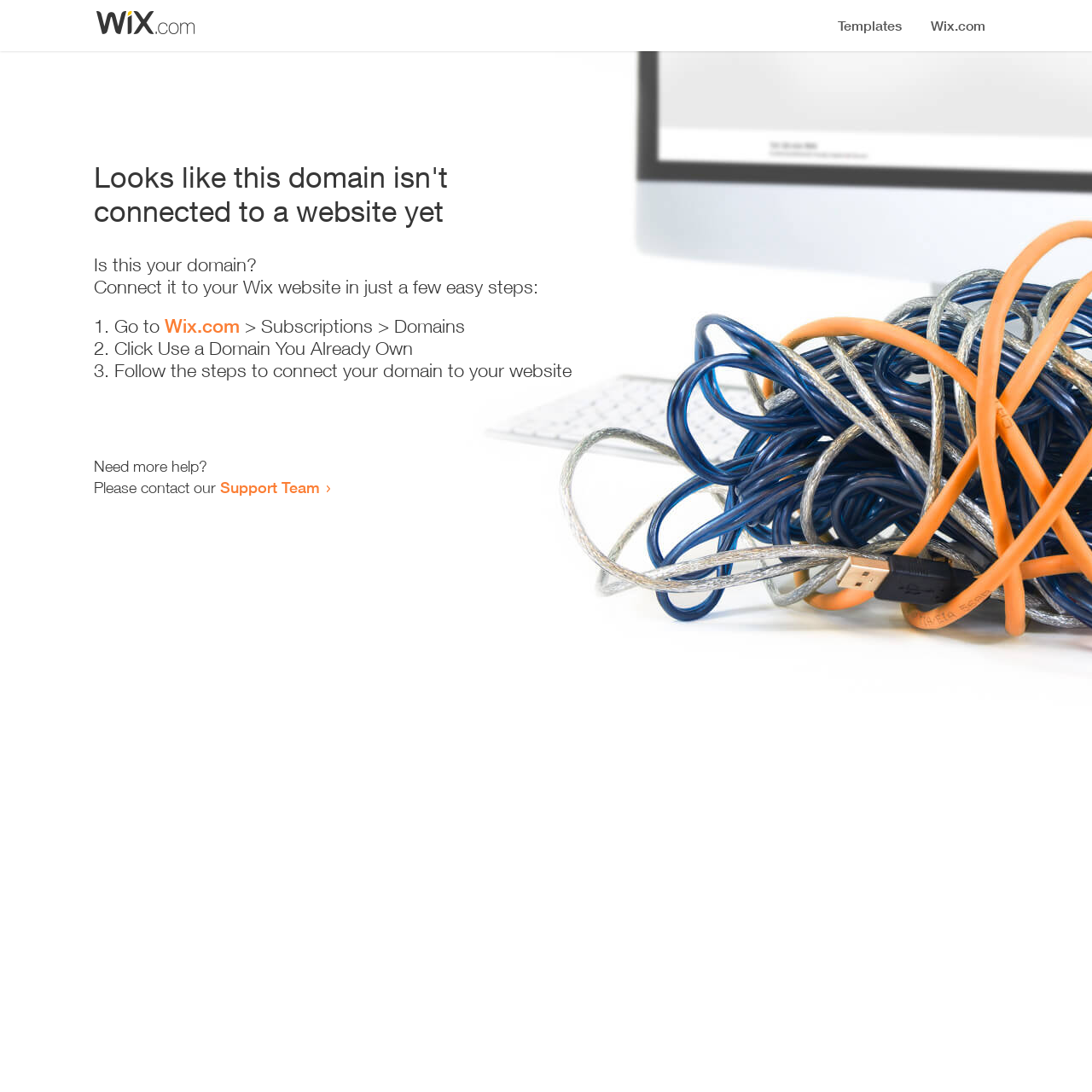How many steps are required to connect a domain to a Wix website?
Kindly answer the question with as much detail as you can.

I counted the number of steps by examining the list of instructions on the webpage, which consists of three list markers ('1.', '2.', and '3.') and corresponding static texts, indicating that there are three steps to connect a domain to a Wix website.